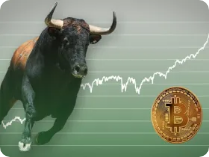What cryptocurrency is emphasized in the image?
Please give a well-detailed answer to the question.

The golden Bitcoin symbol in the foreground of the image emphasizes the focus on Bitcoin as a cryptocurrency, highlighting its potential for financial growth and investment opportunities.